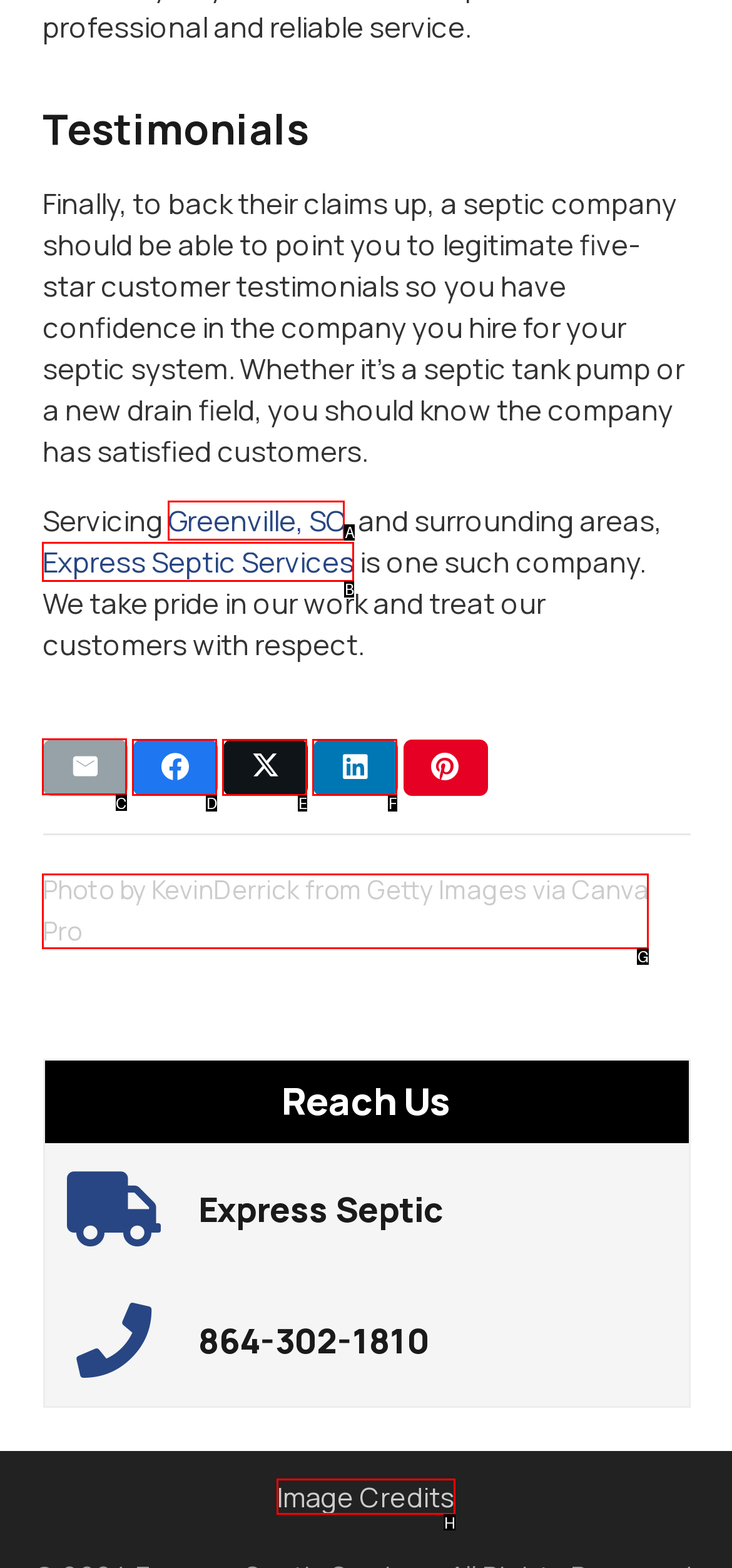Select the appropriate letter to fulfill the given instruction: Click on 'Email this'
Provide the letter of the correct option directly.

C